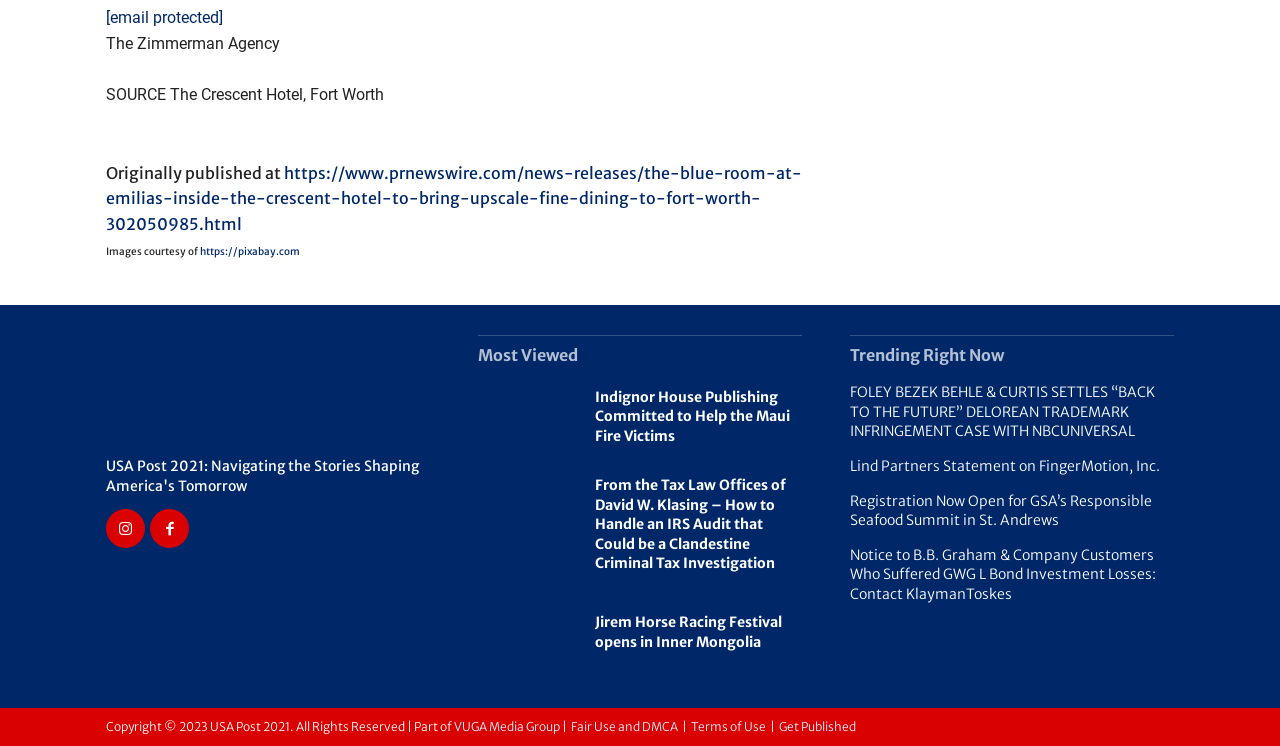Based on the element description: "[email protected]", identify the bounding box coordinates for this UI element. The coordinates must be four float numbers between 0 and 1, listed as [left, top, right, bottom].

[0.083, 0.011, 0.174, 0.036]